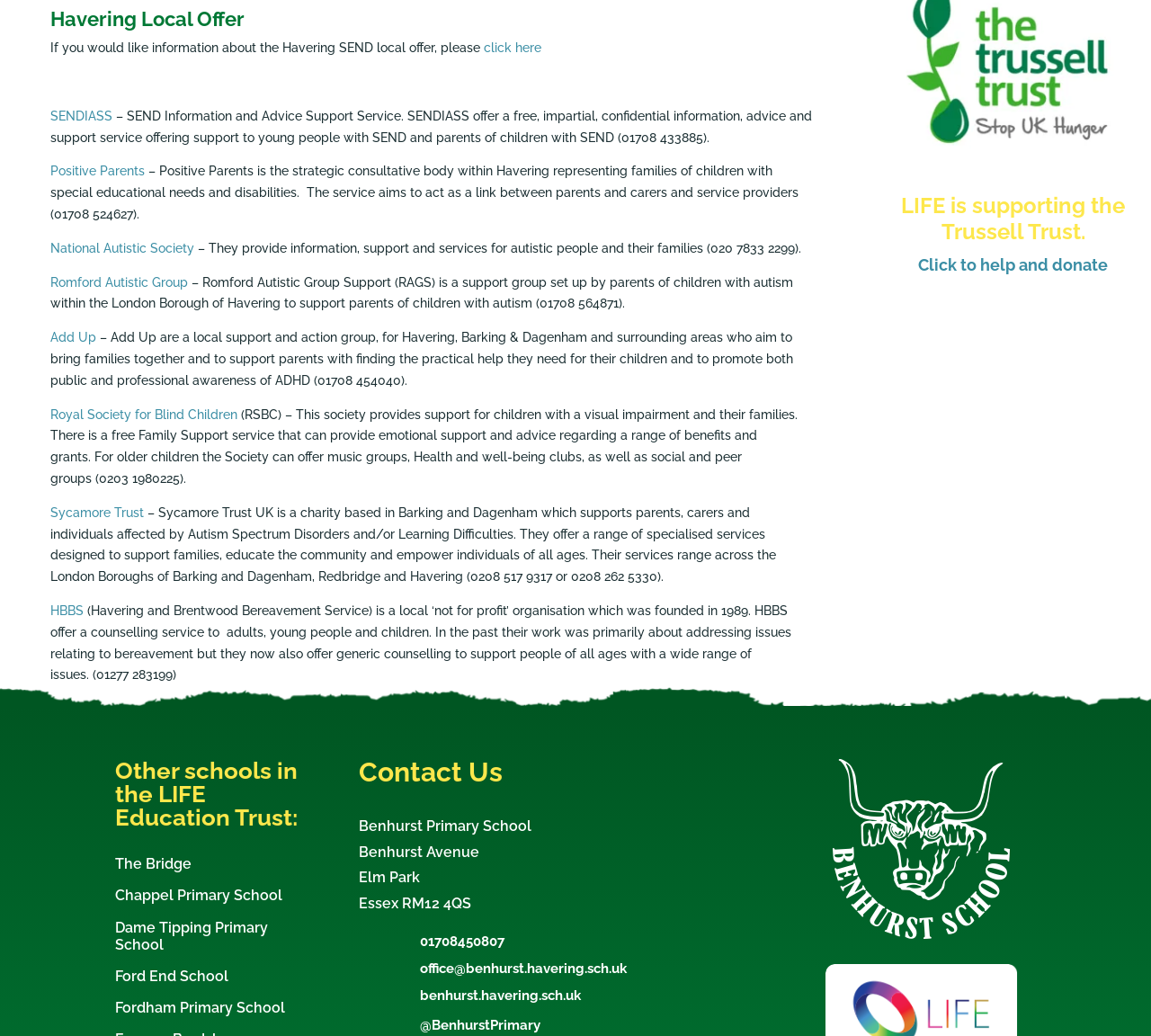From the details in the image, provide a thorough response to the question: What is the name of the local offer?

The question asks about the name of the local offer, which can be found in the heading 'Havering Local Offer' at the top of the webpage.